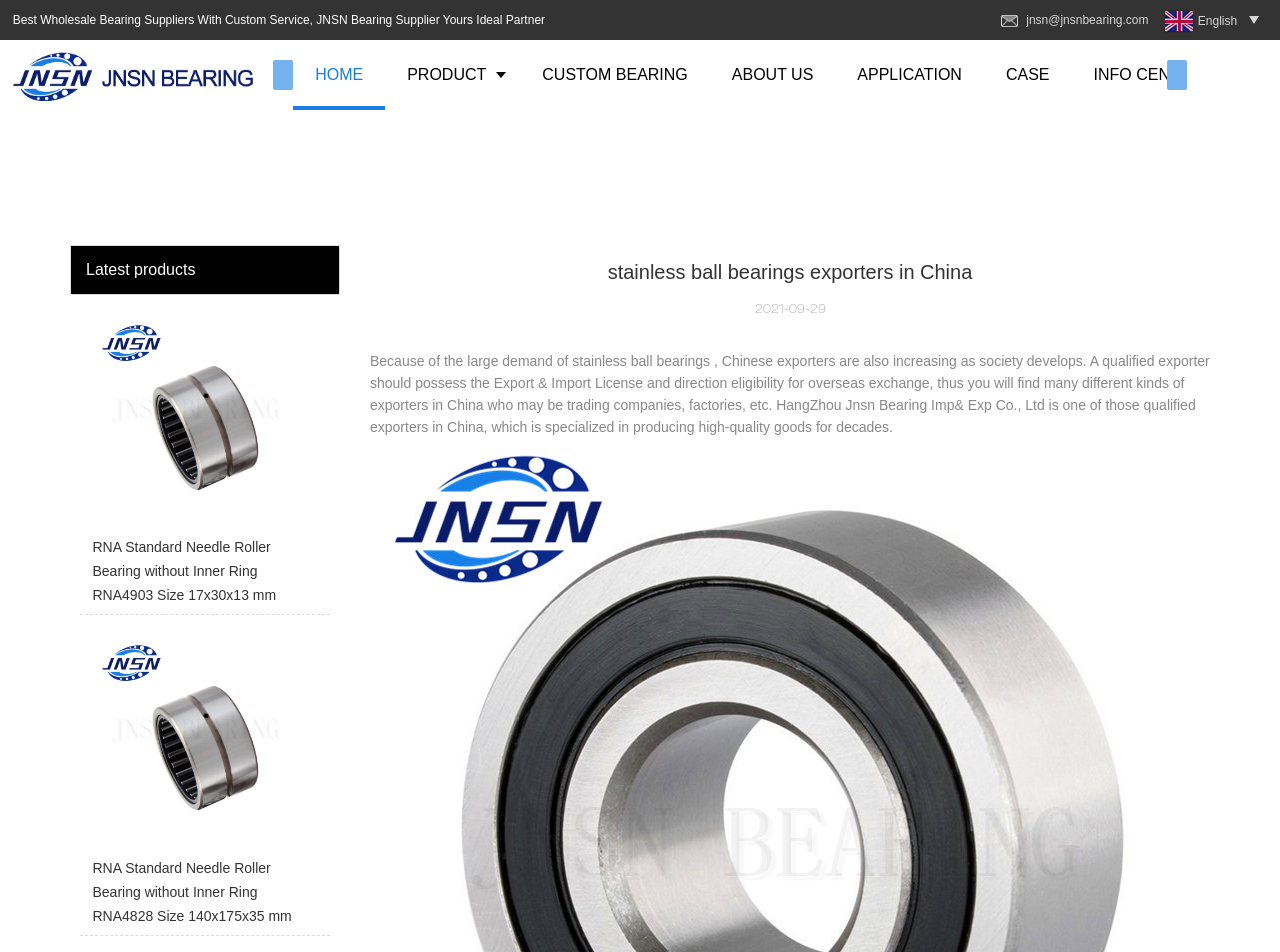Could you provide the bounding box coordinates for the portion of the screen to click to complete this instruction: "Explore the latest products"?

[0.062, 0.32, 0.258, 0.645]